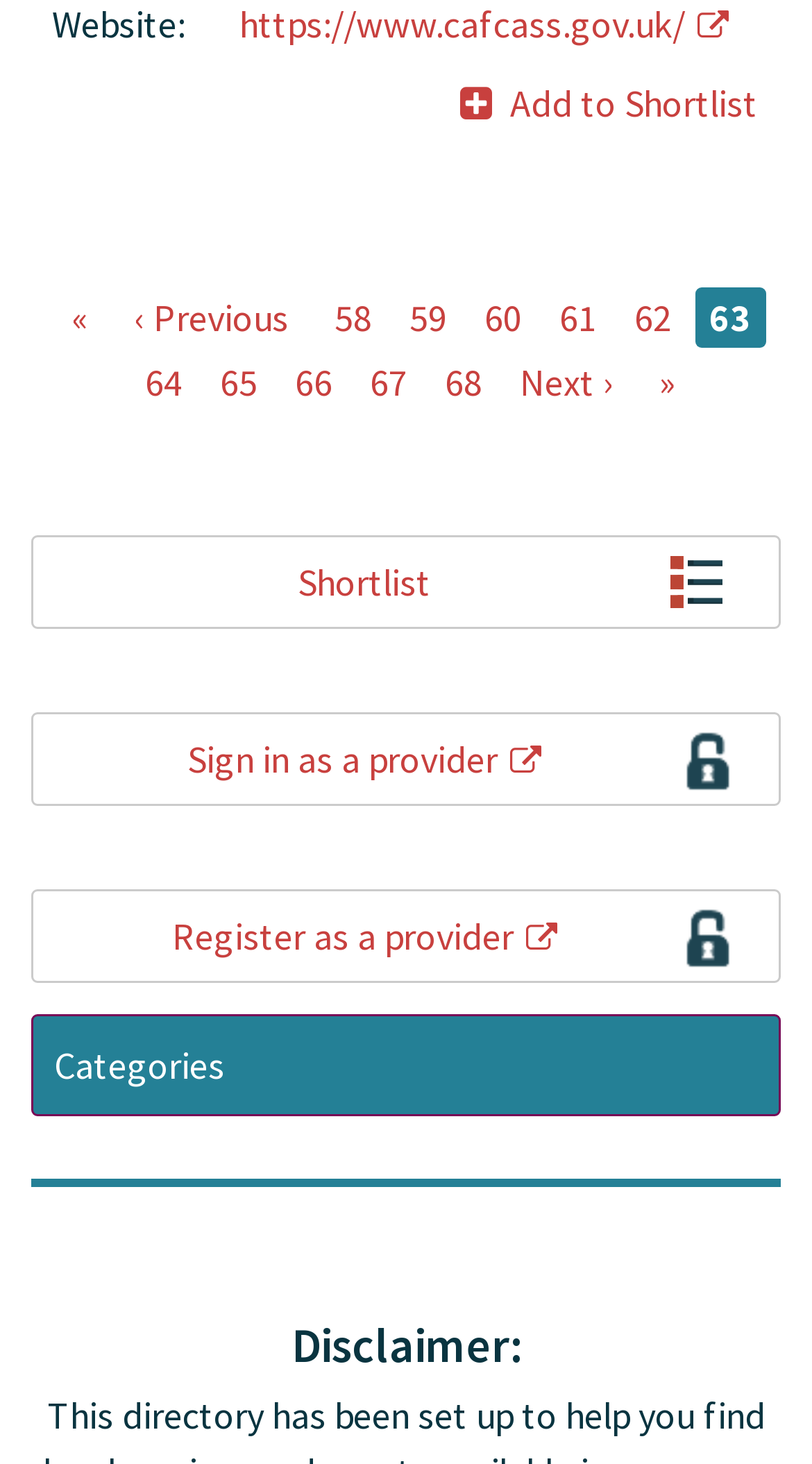Please locate the bounding box coordinates for the element that should be clicked to achieve the following instruction: "Open categories". Ensure the coordinates are given as four float numbers between 0 and 1, i.e., [left, top, right, bottom].

[0.038, 0.692, 0.962, 0.762]